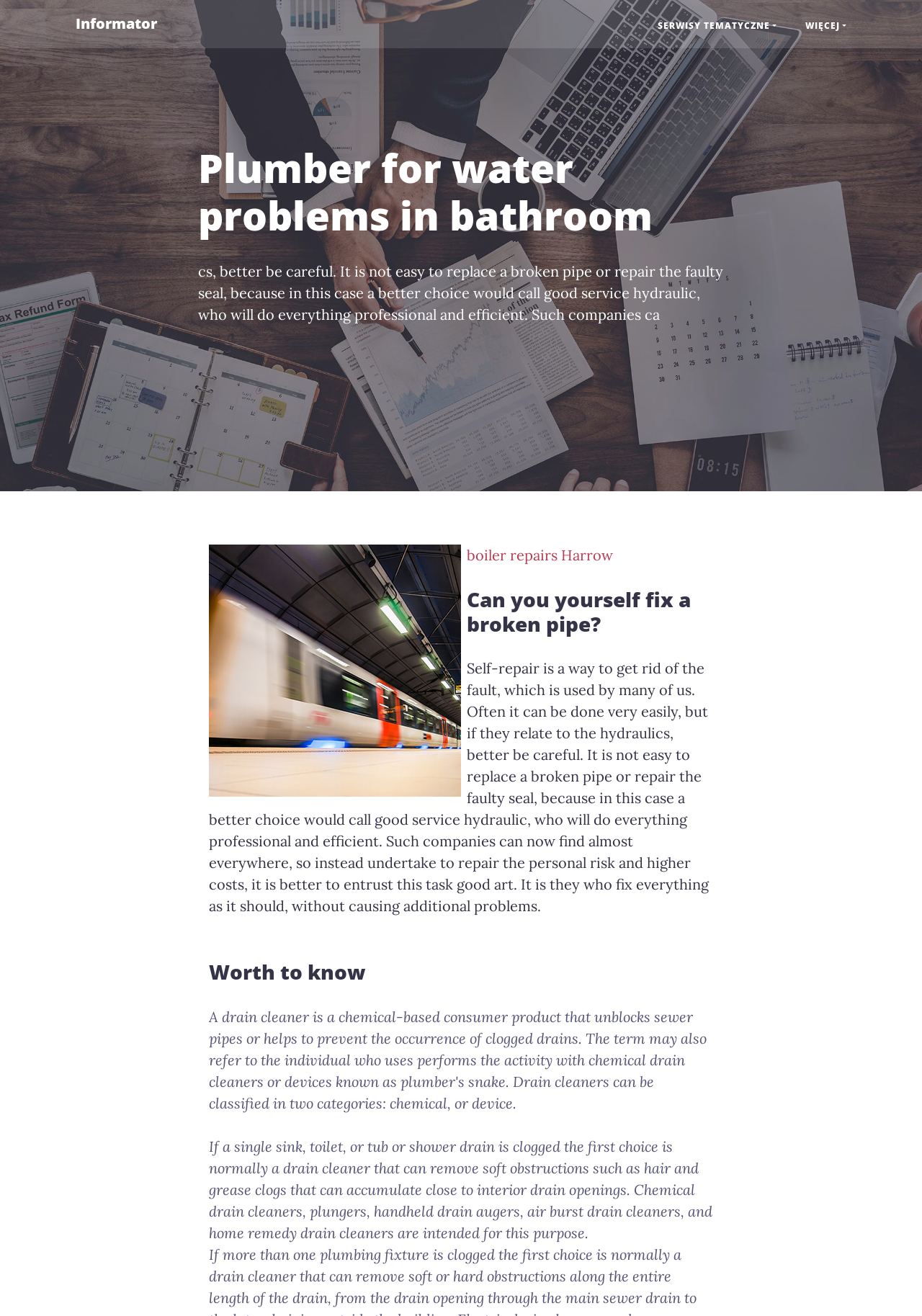What is the tone of the webpage content?
Provide a concise answer using a single word or phrase based on the image.

Cautionary